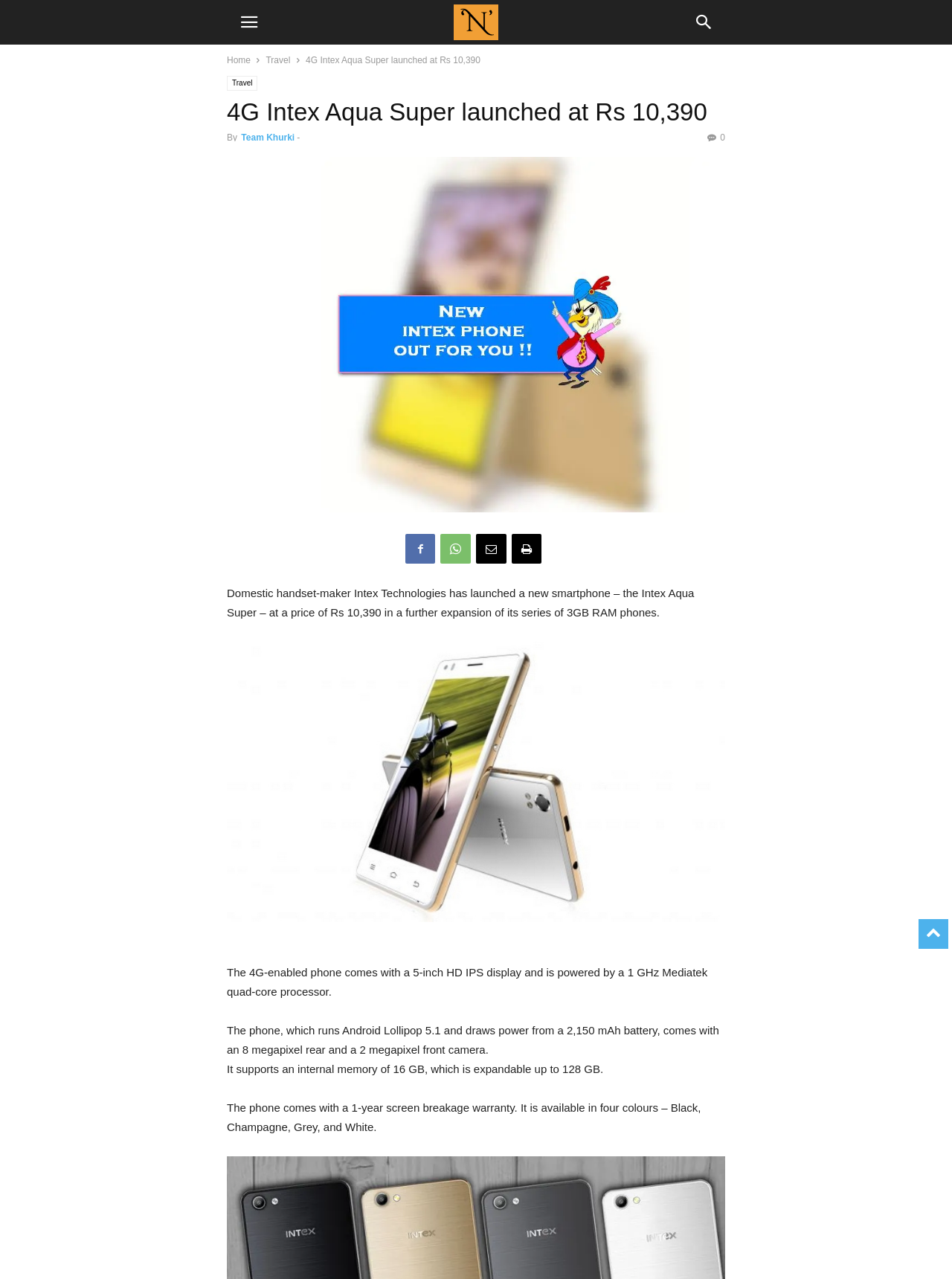What is the price of Intex Aqua Super?
Carefully analyze the image and provide a detailed answer to the question.

The price of Intex Aqua Super is mentioned in the title of the webpage as '4G Intex Aqua Super launched at Rs 10,390' and also in the first paragraph of the article as 'a price of Rs 10,390'.